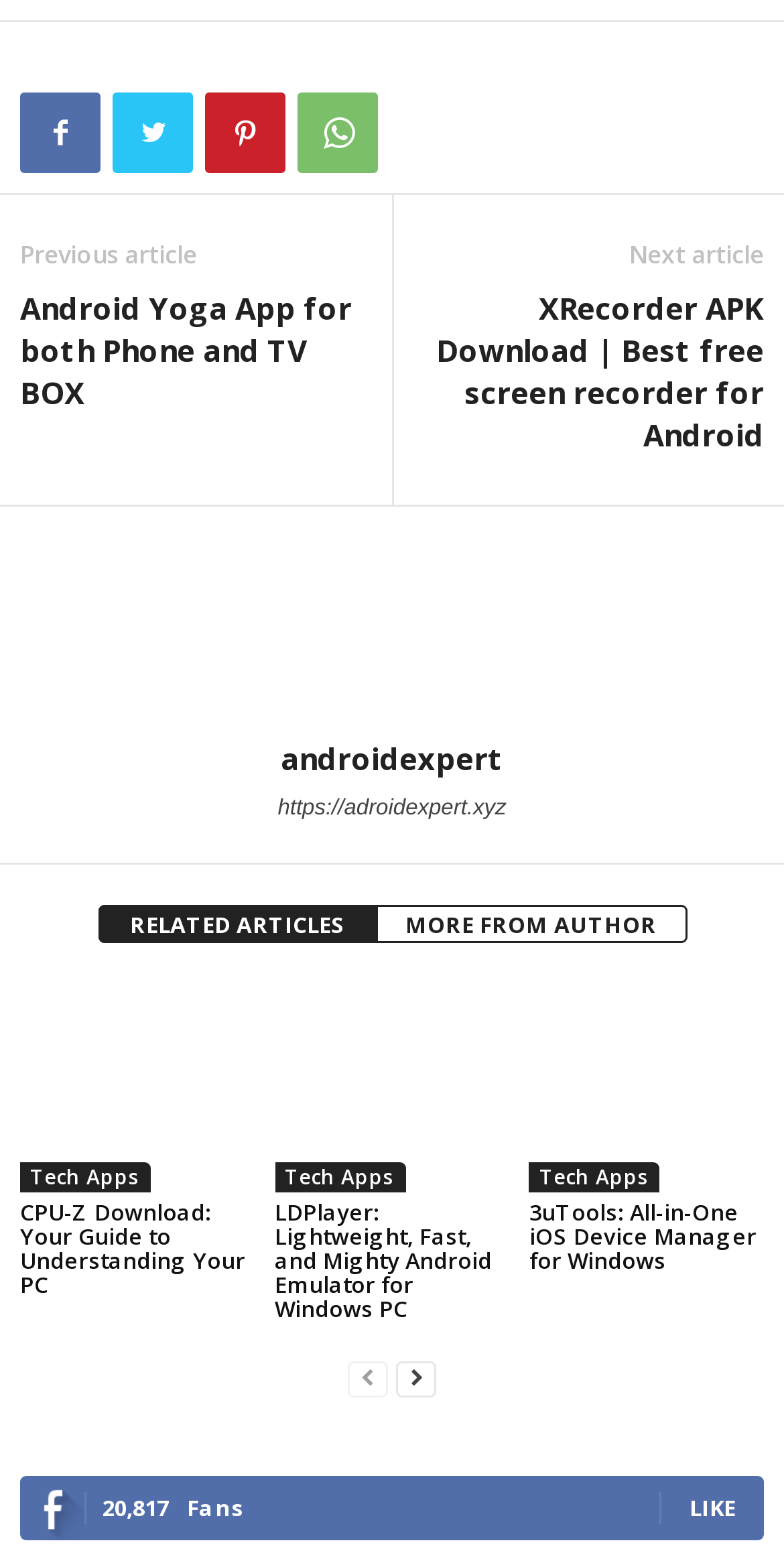How many articles are related to the current one?
Refer to the image and provide a thorough answer to the question.

I counted the number of links with headings below the 'RELATED ARTICLES' section, and there are three articles related to the current one.